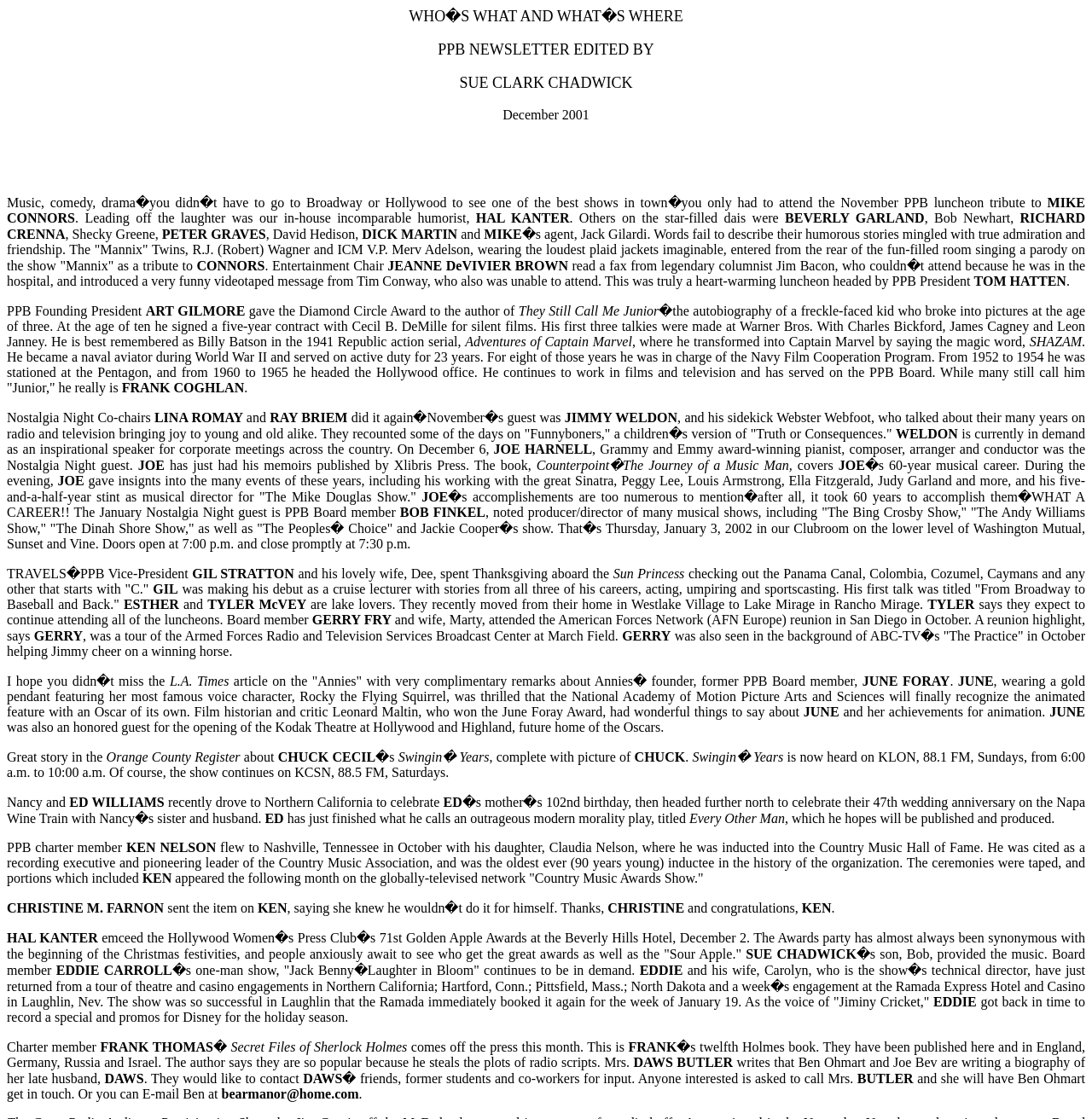Answer the question in a single word or phrase:
What is the name of the award given to LEONARD MALTIN?

June Foray Award